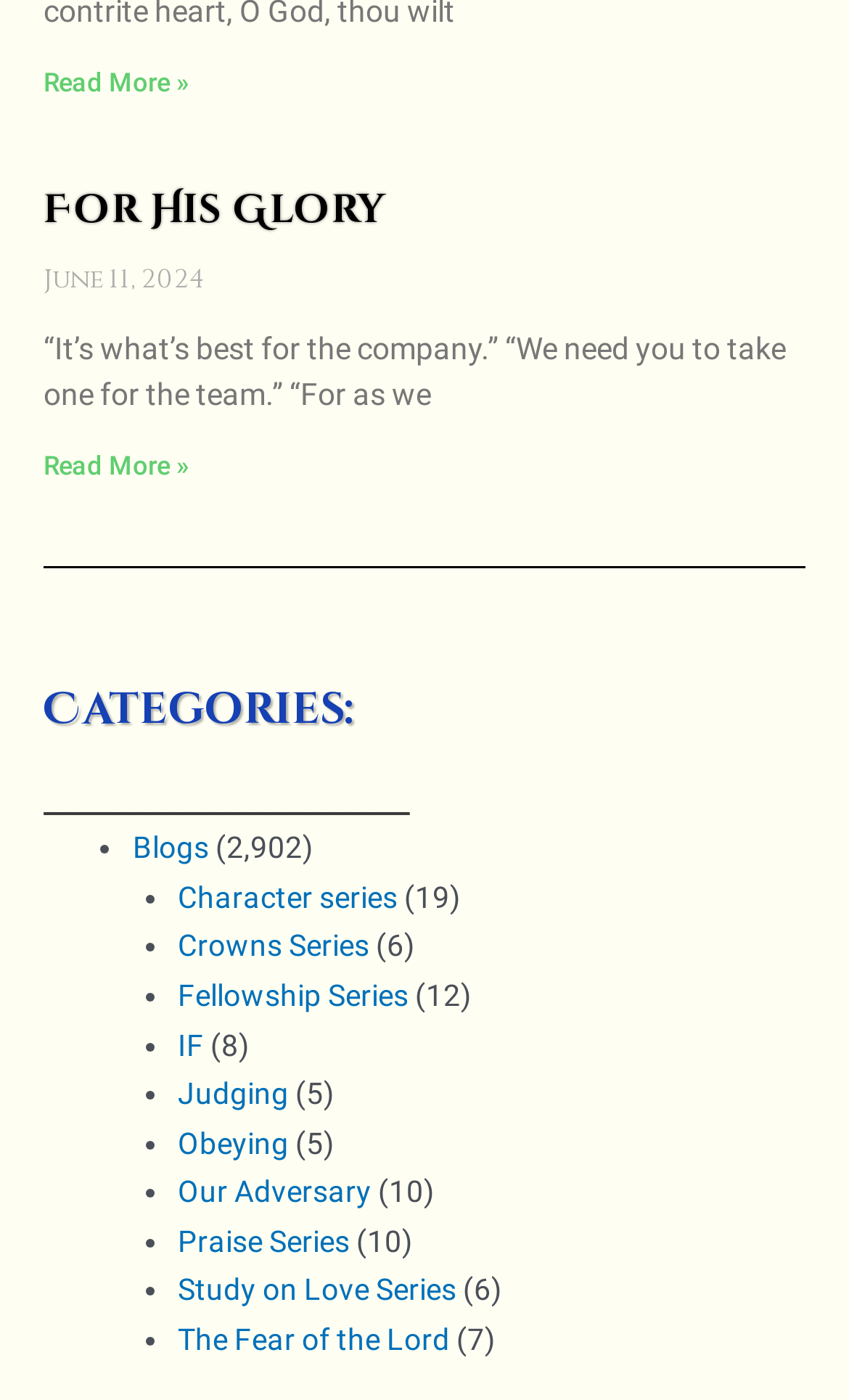Given the element description, predict the bounding box coordinates in the format (top-left x, top-left y, bottom-right x, bottom-right y). Make sure all values are between 0 and 1. Here is the element description: Praise Series

[0.209, 0.874, 0.412, 0.899]